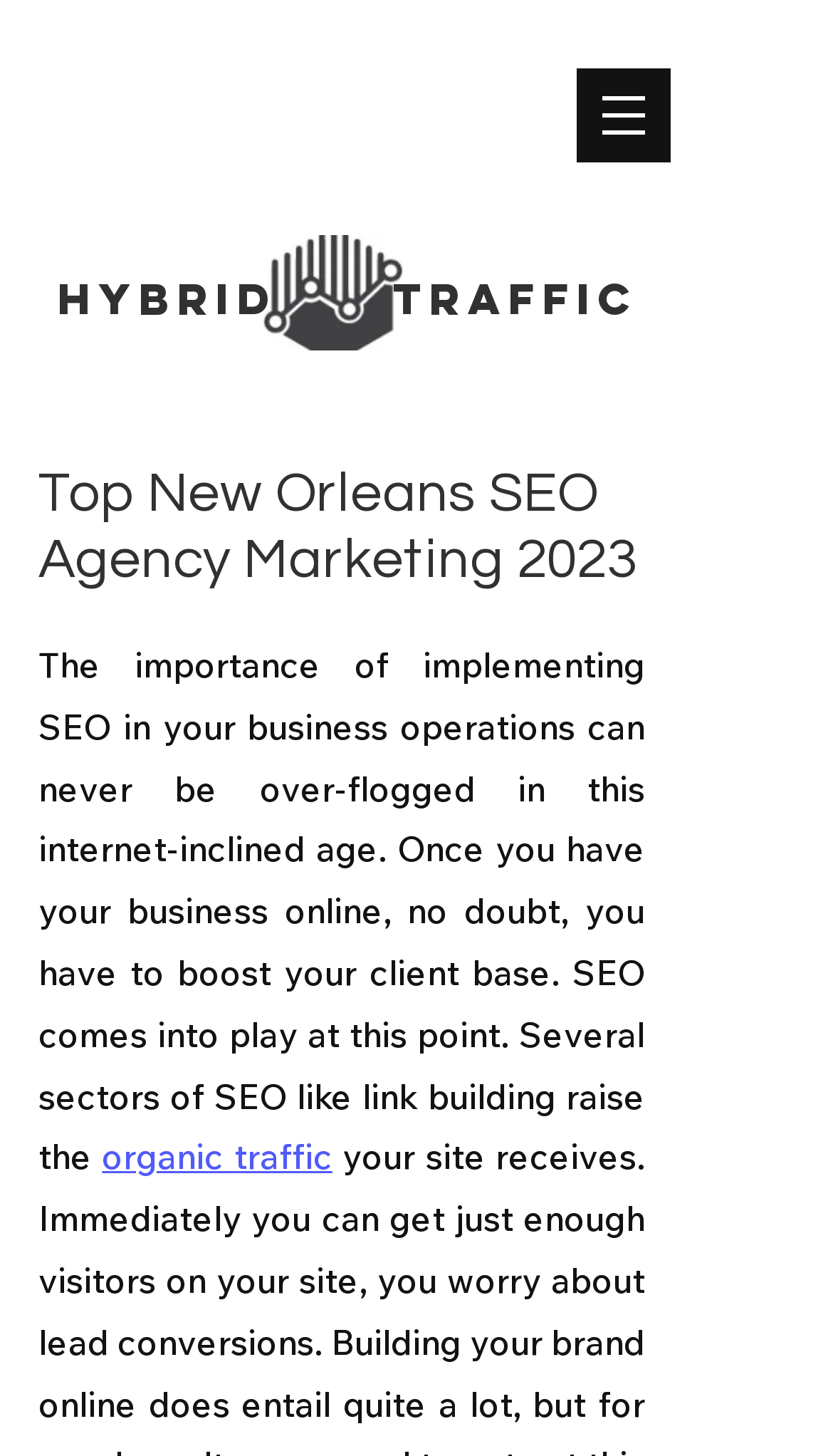Provide a brief response in the form of a single word or phrase:
What is the type of traffic mentioned?

Organic traffic